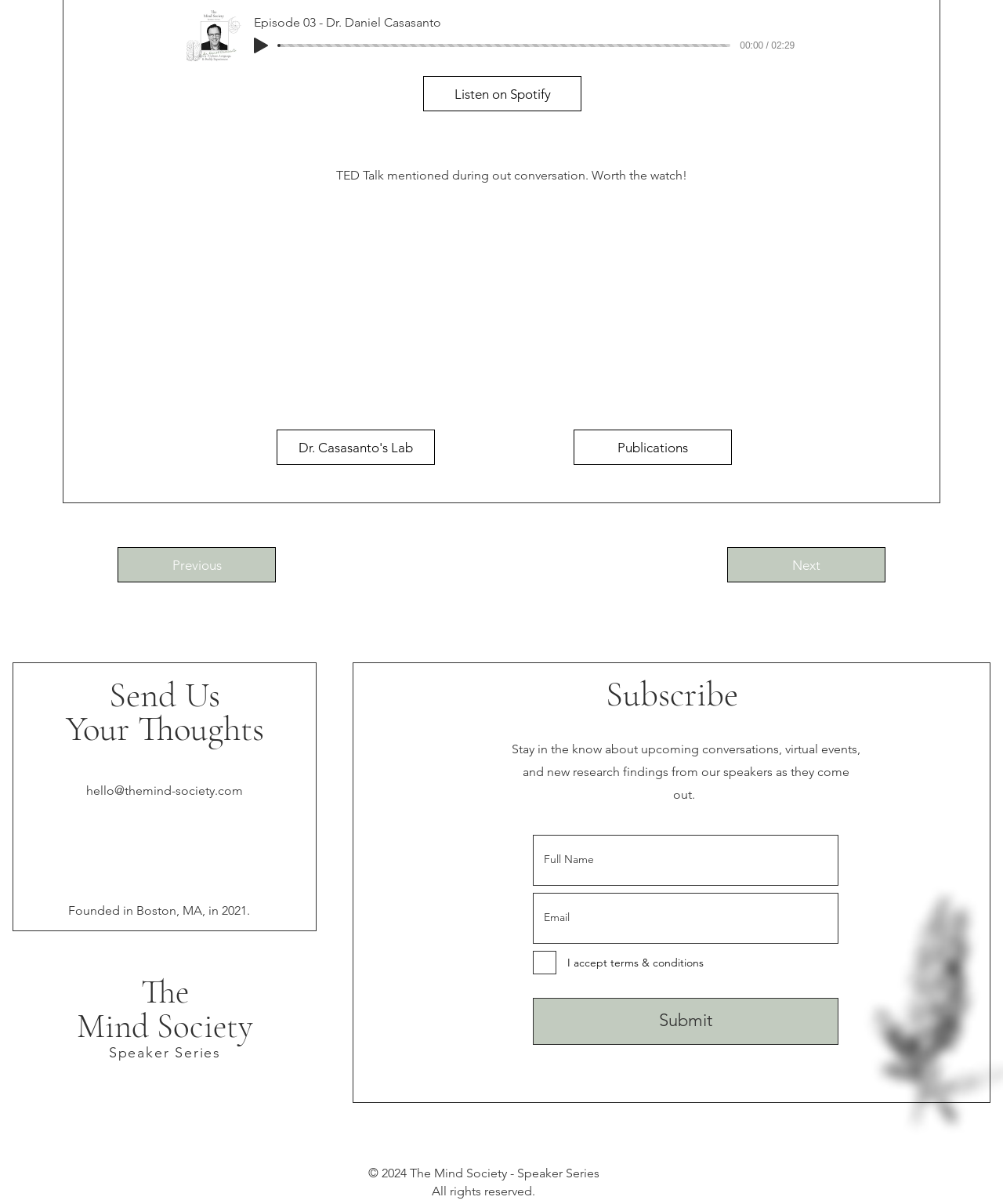Please locate the bounding box coordinates of the element that should be clicked to achieve the given instruction: "Listen on Spotify".

[0.422, 0.063, 0.58, 0.093]